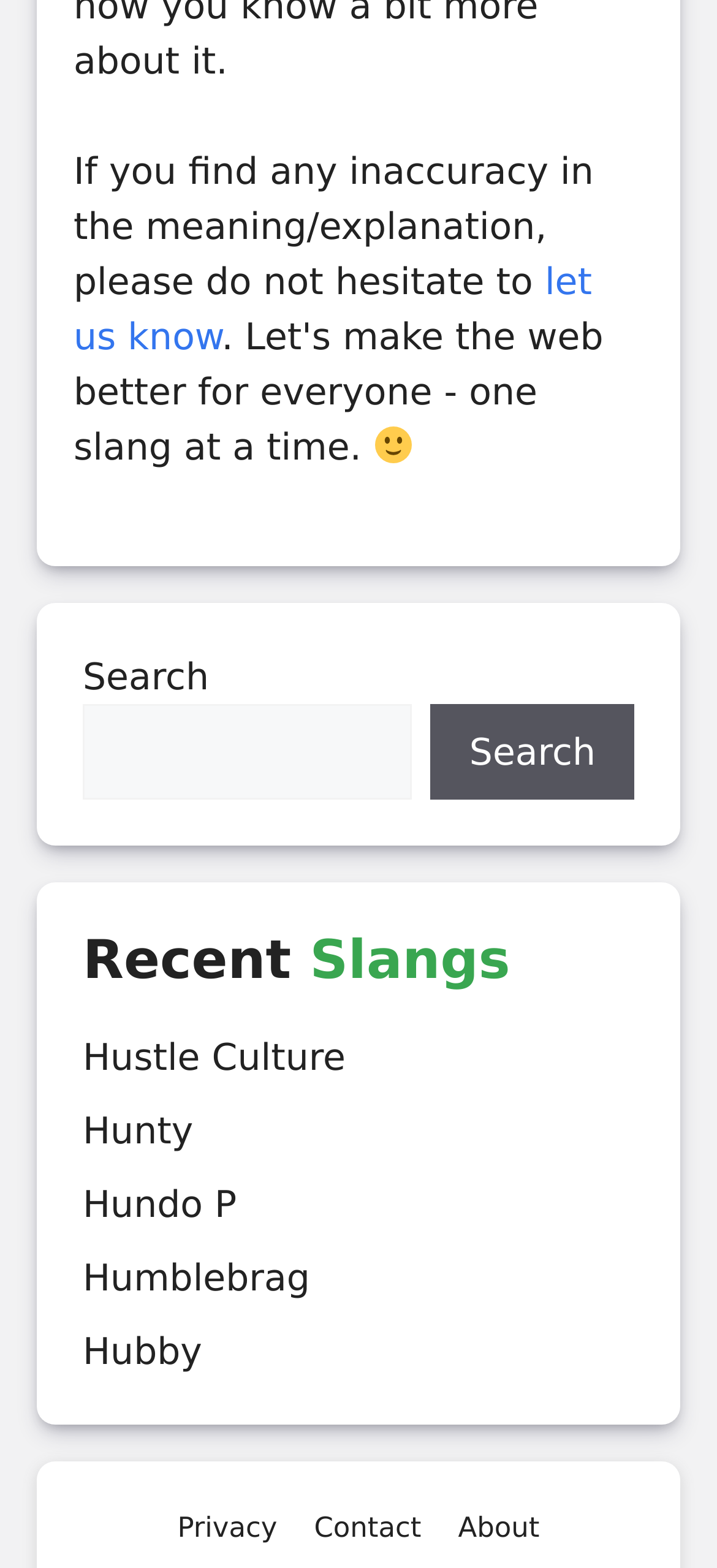Specify the bounding box coordinates of the element's area that should be clicked to execute the given instruction: "let us know". The coordinates should be four float numbers between 0 and 1, i.e., [left, top, right, bottom].

[0.103, 0.165, 0.826, 0.229]